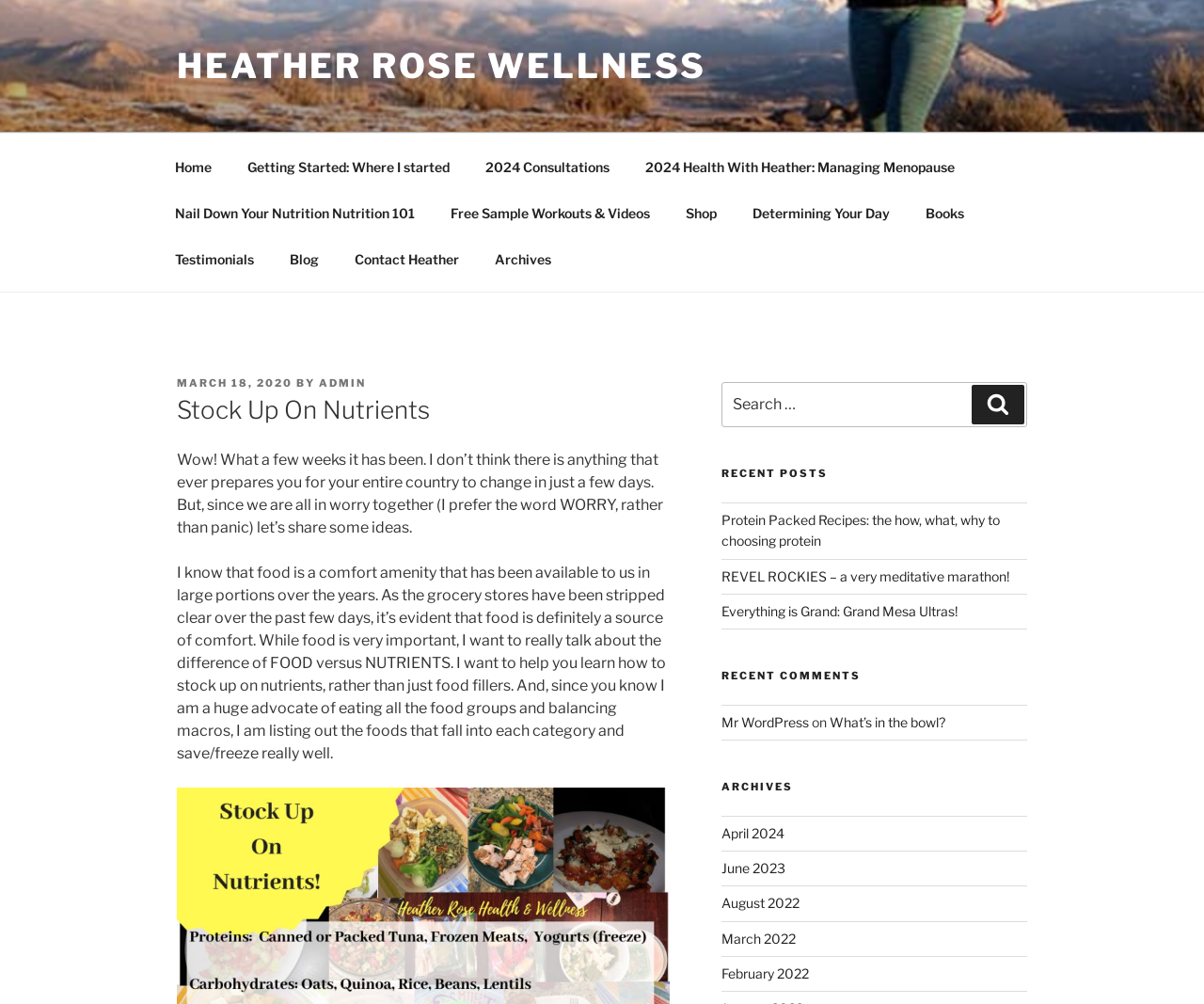Please provide the bounding box coordinates for the element that needs to be clicked to perform the instruction: "Check Terms of Service". The coordinates must consist of four float numbers between 0 and 1, formatted as [left, top, right, bottom].

None